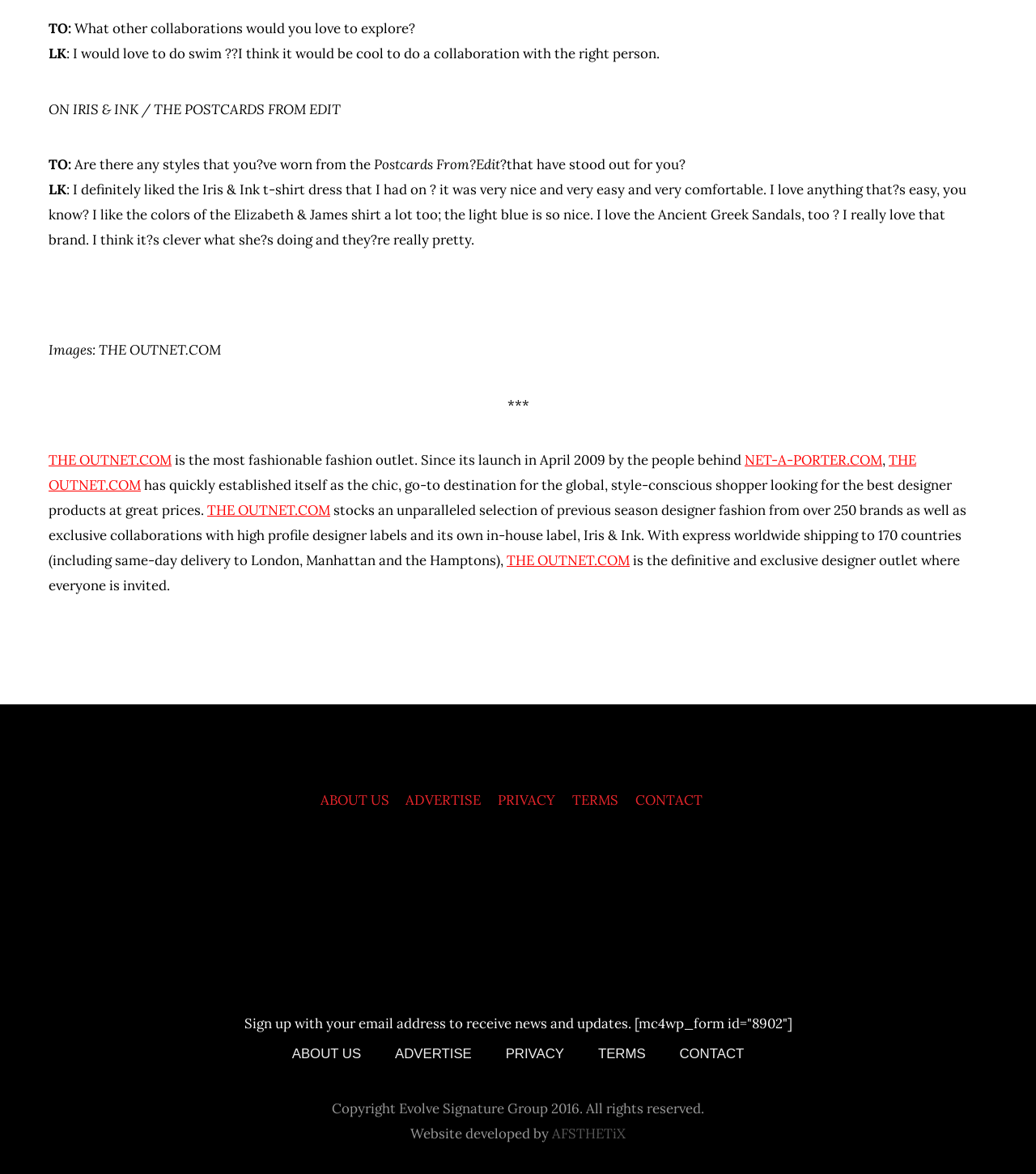What is the brand of the t-shirt dress mentioned?
Offer a detailed and exhaustive answer to the question.

I found the answer by reading the conversation between LK and the interviewer, where LK mentions 'I definitely liked the Iris & Ink t-shirt dress that I had on…' which indicates that the brand of the t-shirt dress is Iris & Ink.